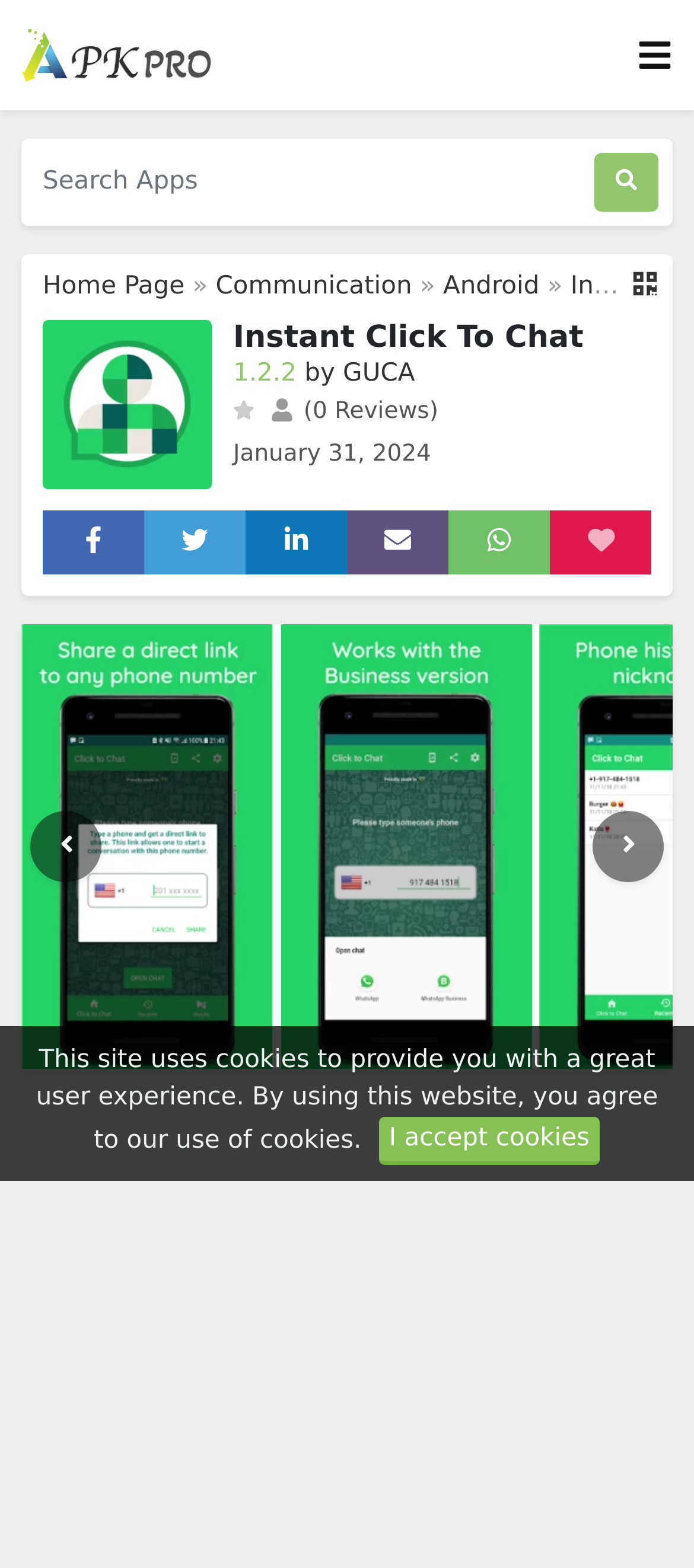Provide the bounding box coordinates of the HTML element described by the text: "aria-label="Toggle navigation"".

[0.918, 0.024, 0.969, 0.047]